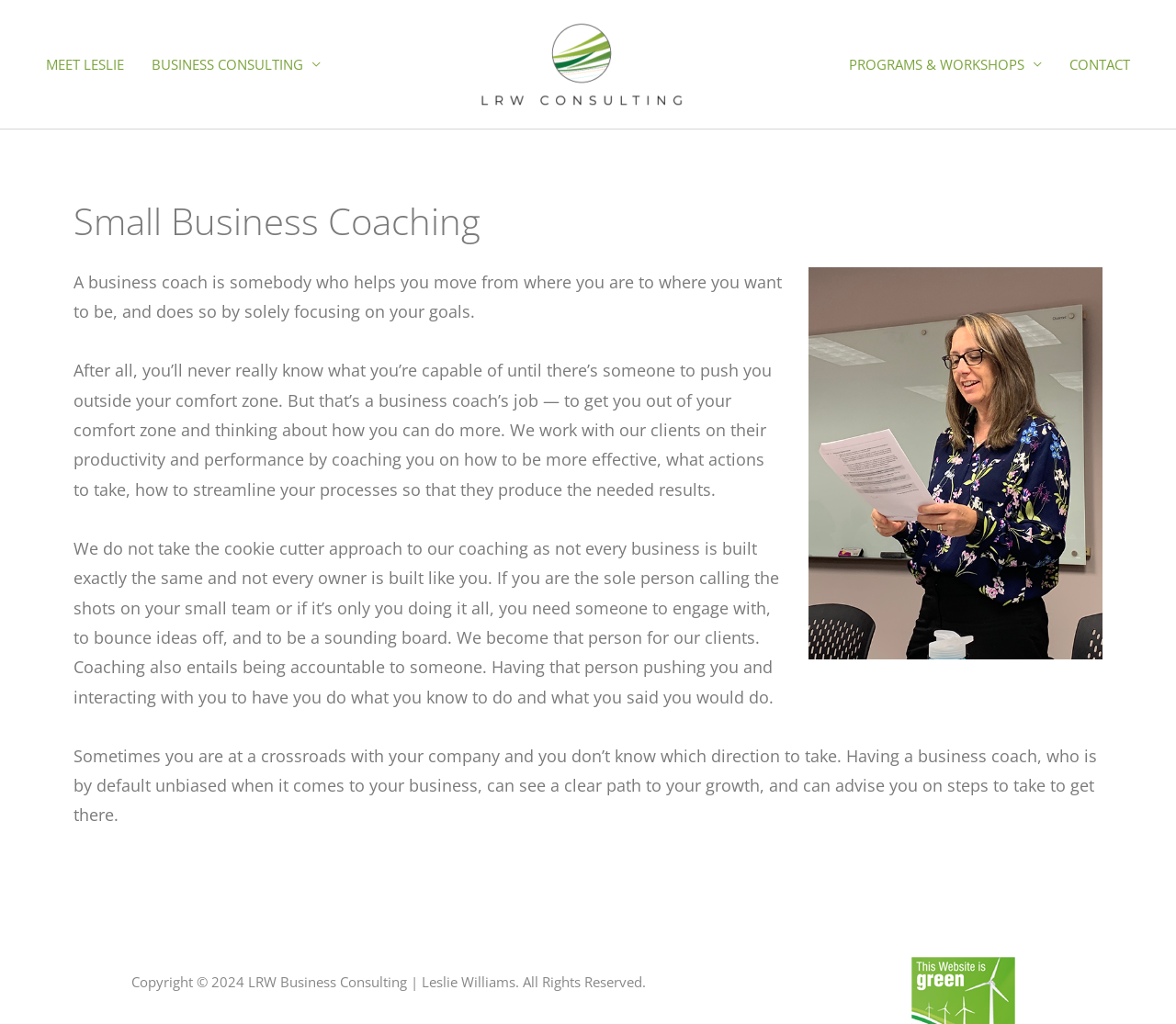What is the role of a business coach?
Look at the image and respond to the question as thoroughly as possible.

I found the answer by reading the StaticText elements on the webpage. The first StaticText element at coordinates [0.062, 0.265, 0.665, 0.315] describes the role of a business coach as someone who helps you move from where you are to where you want to be, and does so by solely focusing on your goals.